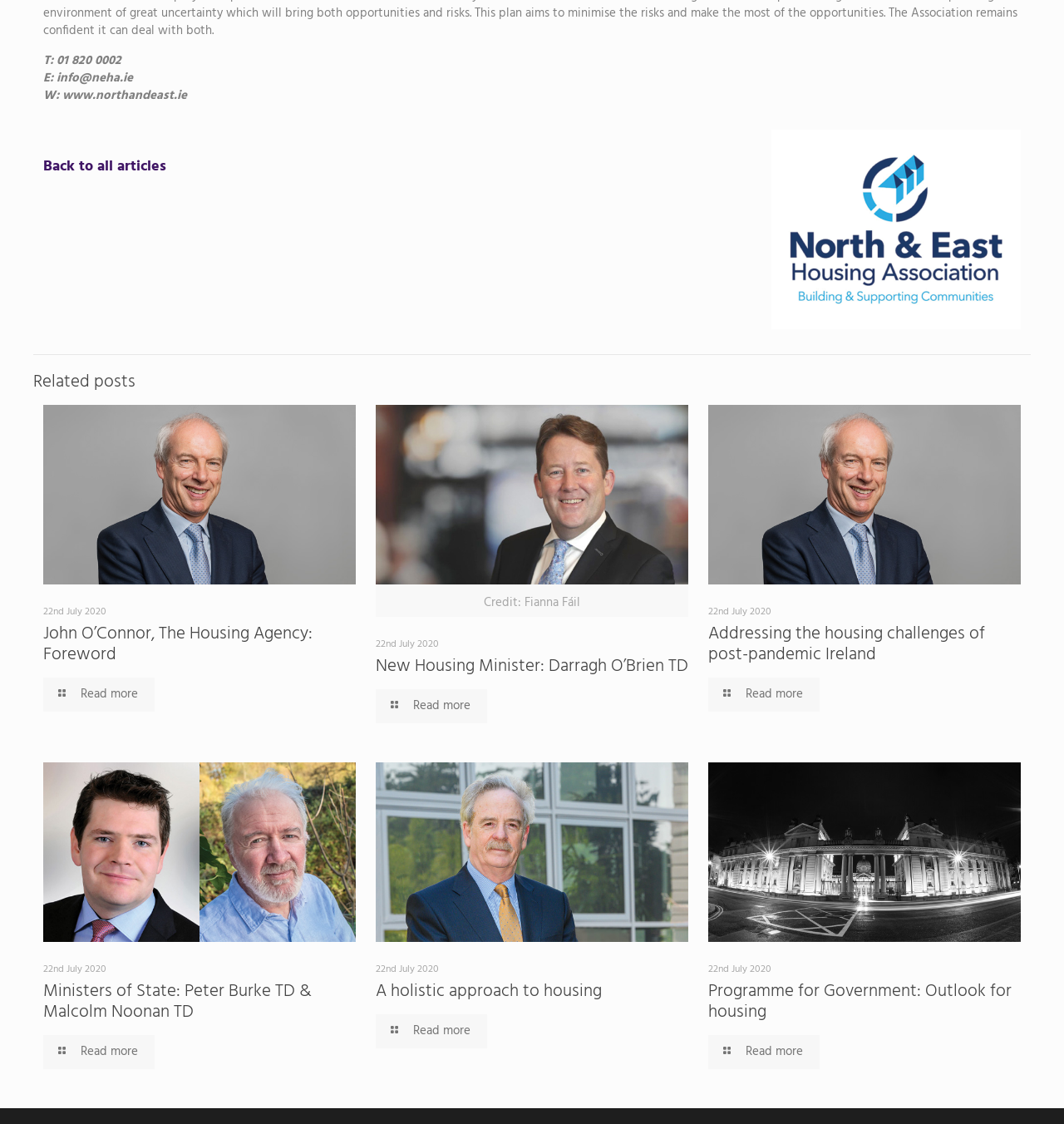What is the credit for the image?
Relying on the image, give a concise answer in one word or a brief phrase.

Fianna Fáil